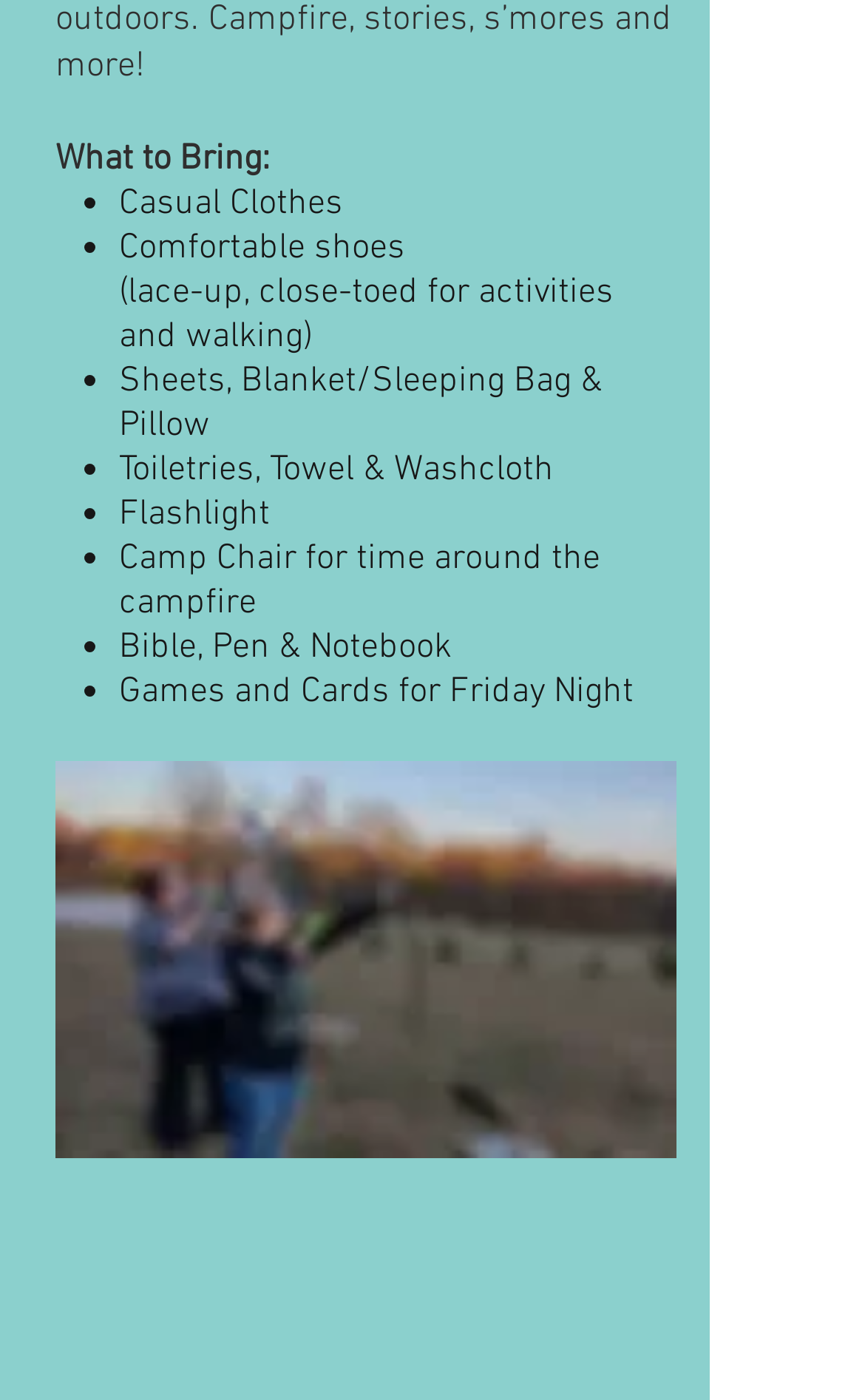What social media platform is linked in the 'Social Bar'?
Provide a detailed answer to the question using information from the image.

The webpage has a 'Social Bar' section, and it contains a link to Facebook, indicated by the 'Facebook Social Icon'.